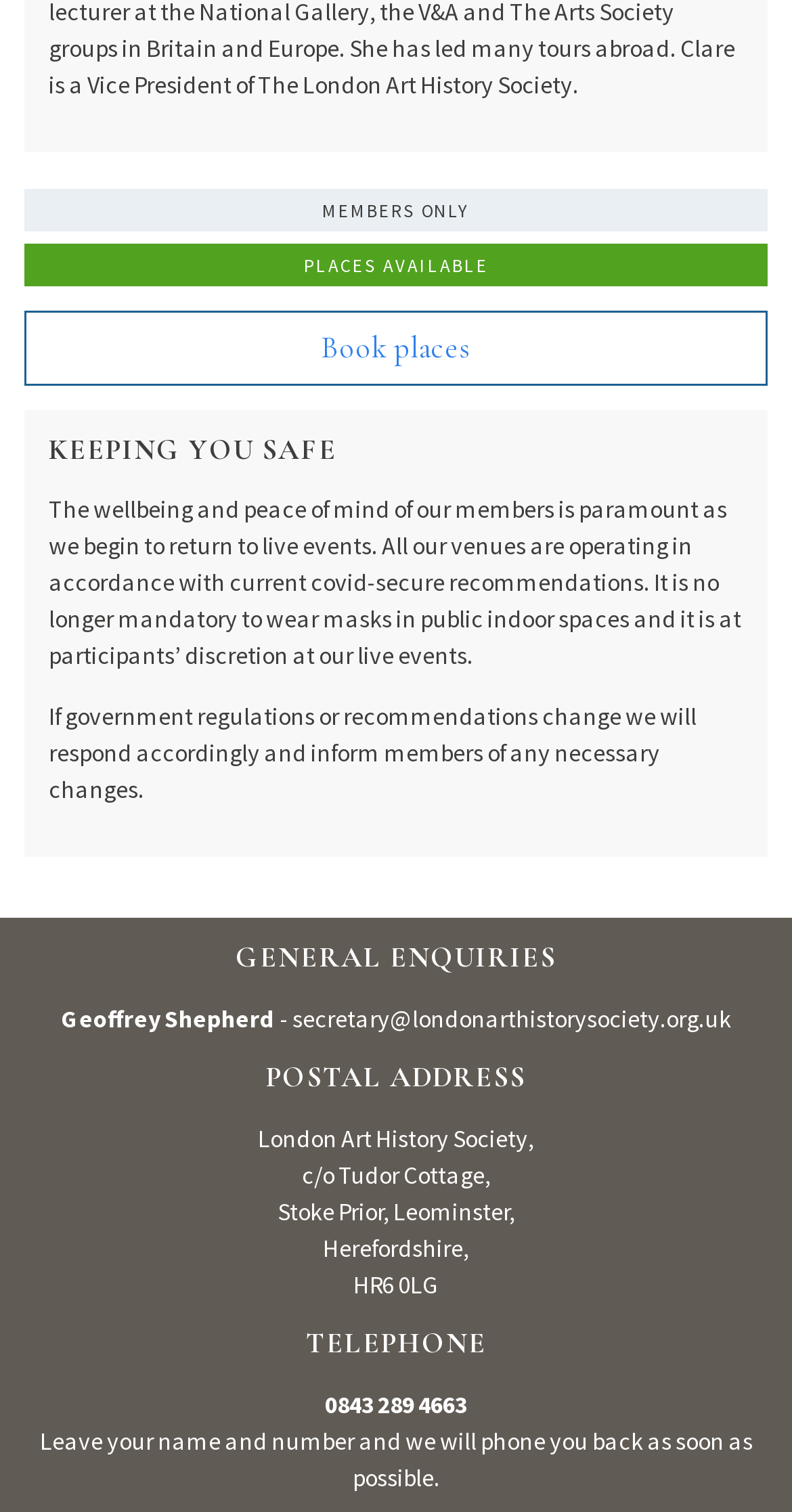Provide a one-word or brief phrase answer to the question:
What is the priority of the website?

Members' wellbeing